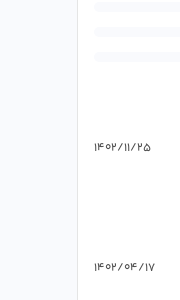What is the sentiment of the first review?
From the screenshot, provide a brief answer in one word or phrase.

Positive